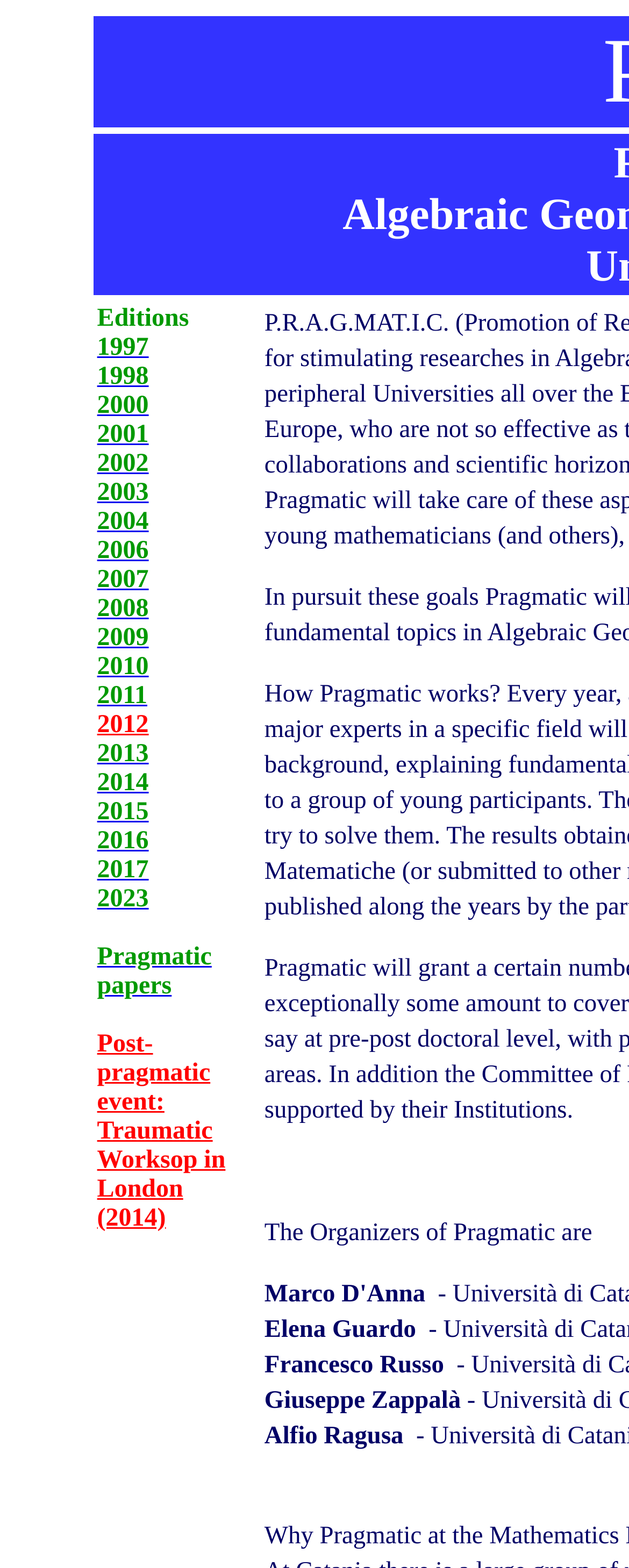Find the bounding box coordinates for the area that should be clicked to accomplish the instruction: "go to 2014".

[0.154, 0.491, 0.236, 0.508]